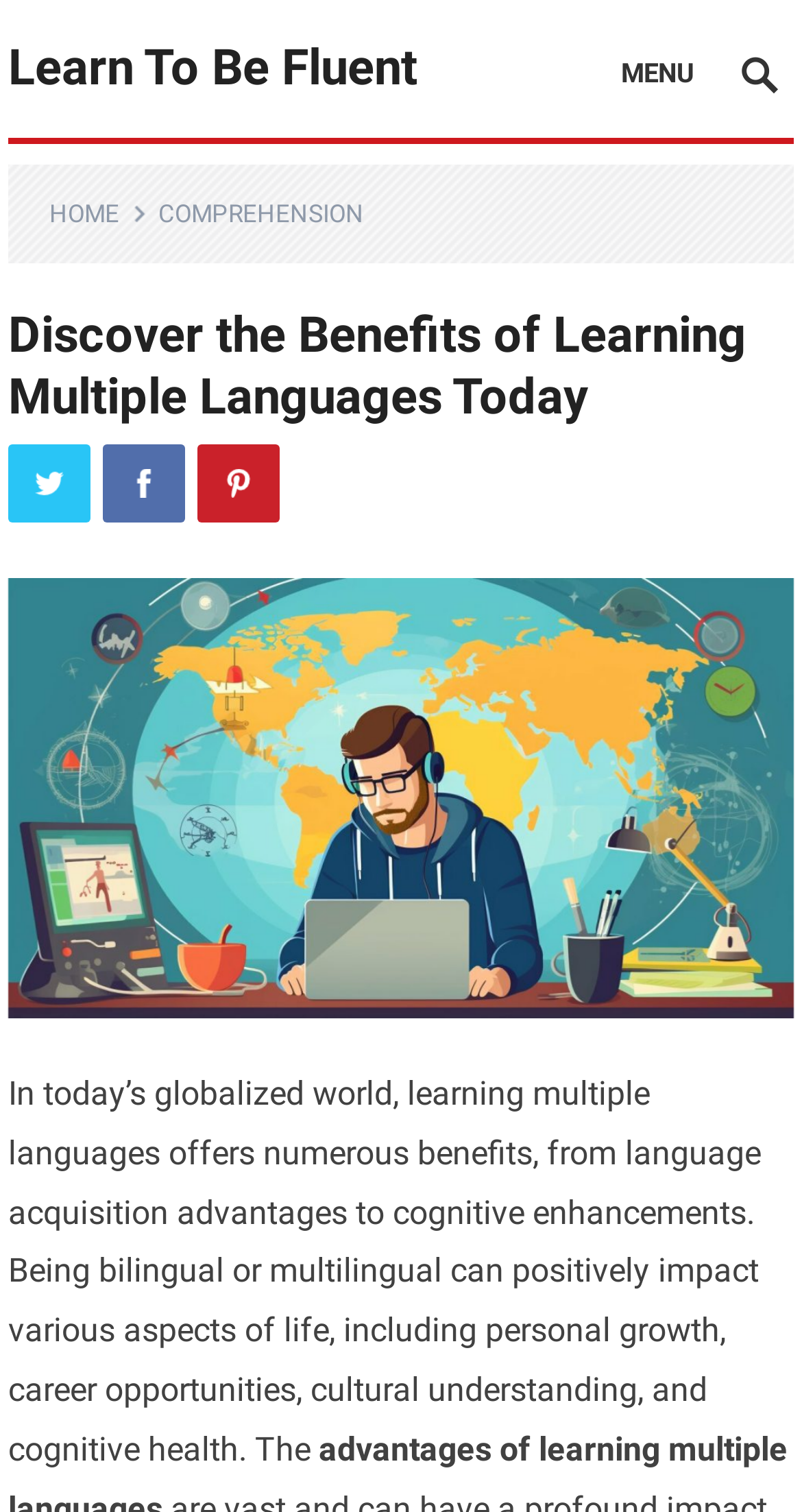What is the main topic of this webpage?
Using the visual information, respond with a single word or phrase.

Learning multiple languages